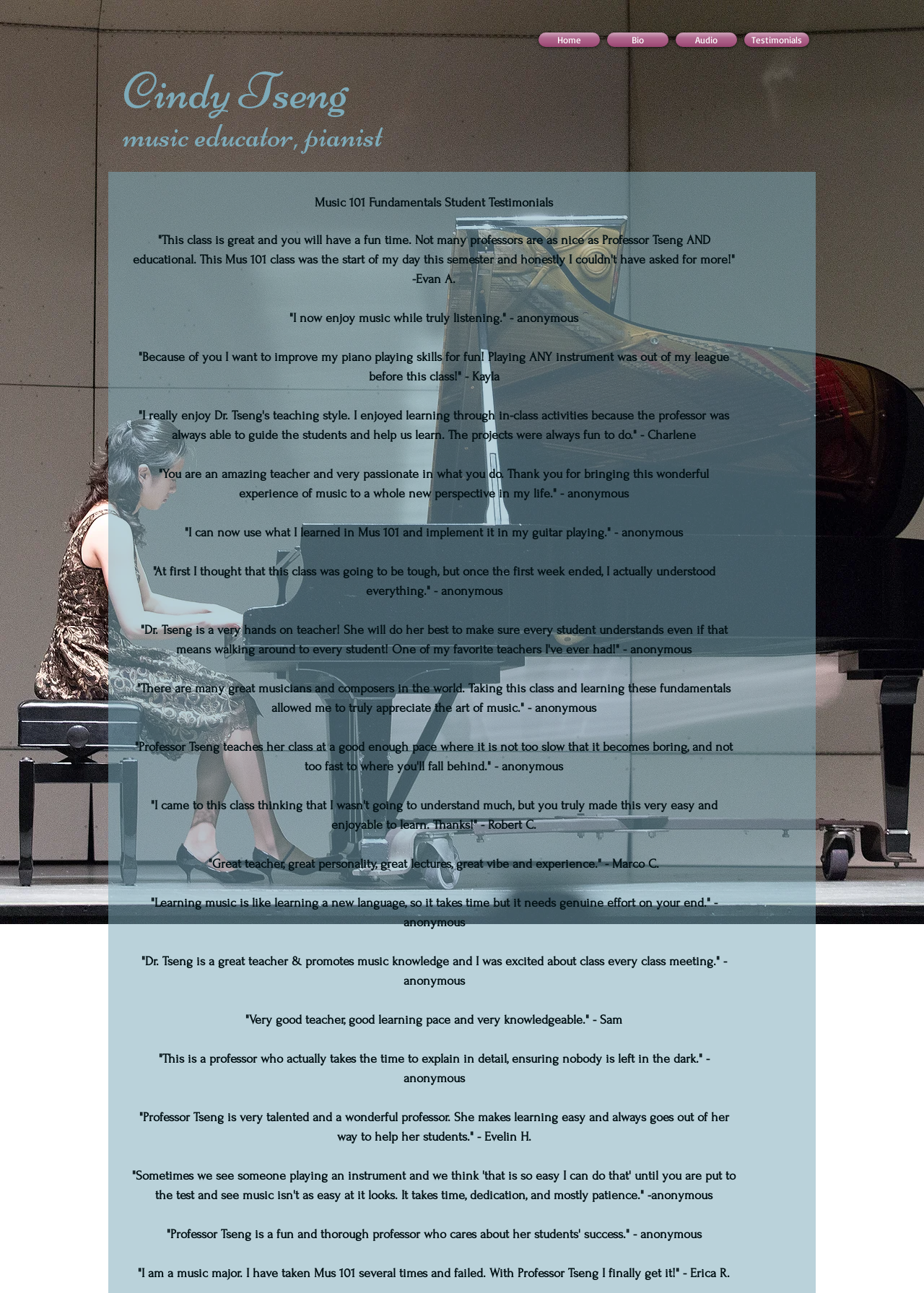From the webpage screenshot, predict the bounding box of the UI element that matches this description: "Audio".

[0.727, 0.025, 0.802, 0.036]